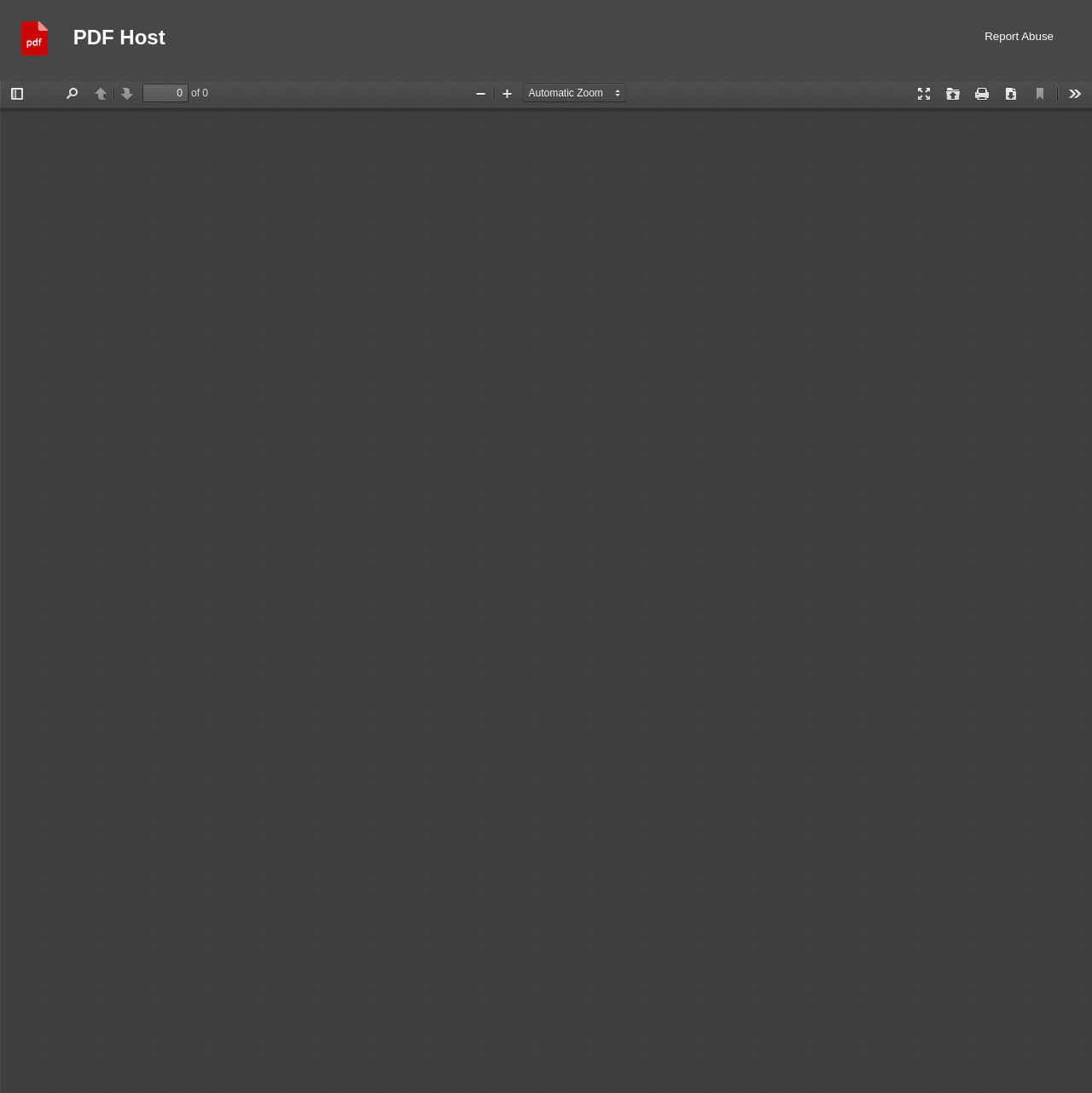Please provide a one-word or phrase answer to the question: 
How many buttons are there in the toolbar?

11